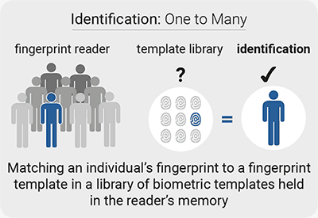What does the figure on the right side symbolize?
Please give a detailed and elaborate answer to the question based on the image.

The figure on the right side of the graphic symbolizes a successful identification, where the fingerprint reader has accurately matched the individual's fingerprint to their corresponding template in the library, thereby confirming their identity and granting secure access.